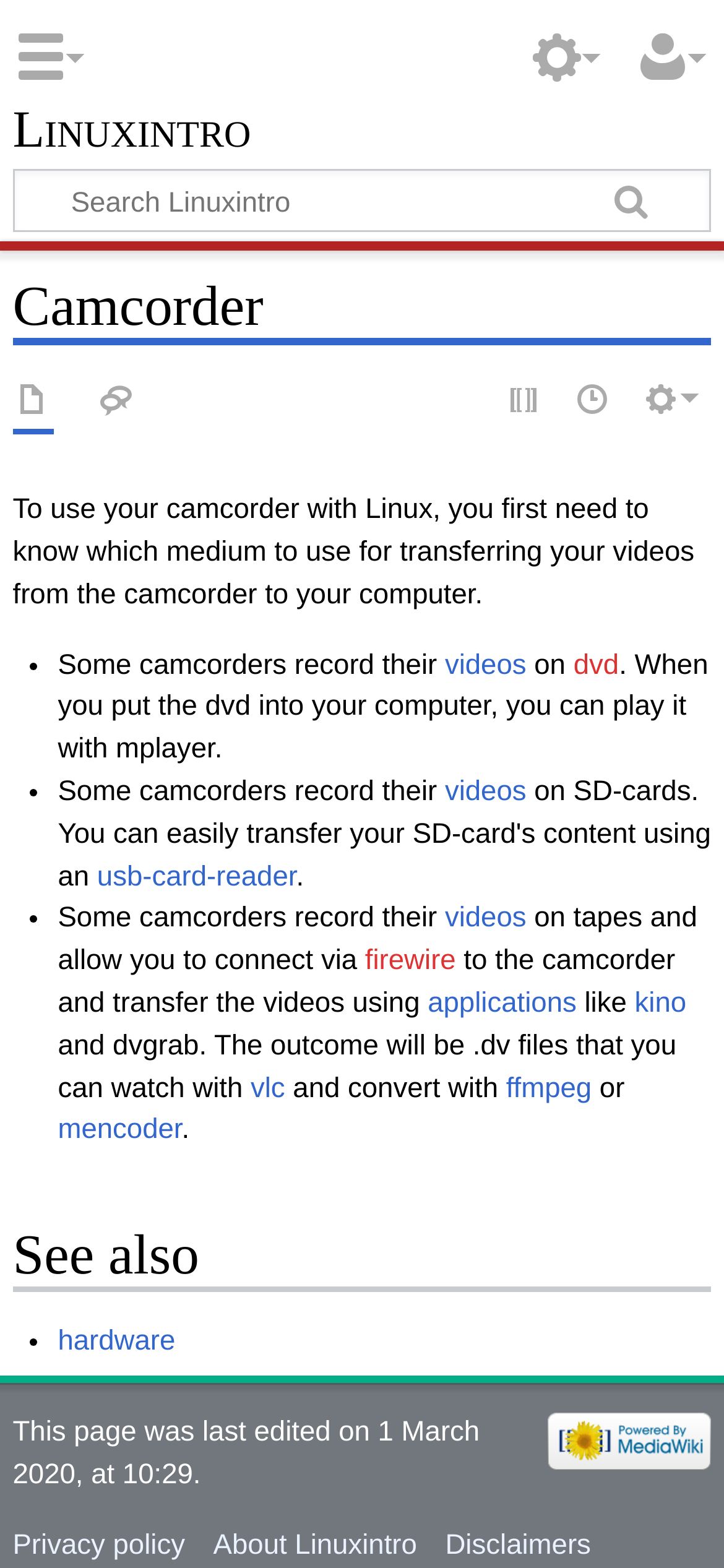Determine the bounding box coordinates for the element that should be clicked to follow this instruction: "Go to the page". The coordinates should be given as four float numbers between 0 and 1, in the format [left, top, right, bottom].

[0.824, 0.109, 0.921, 0.154]